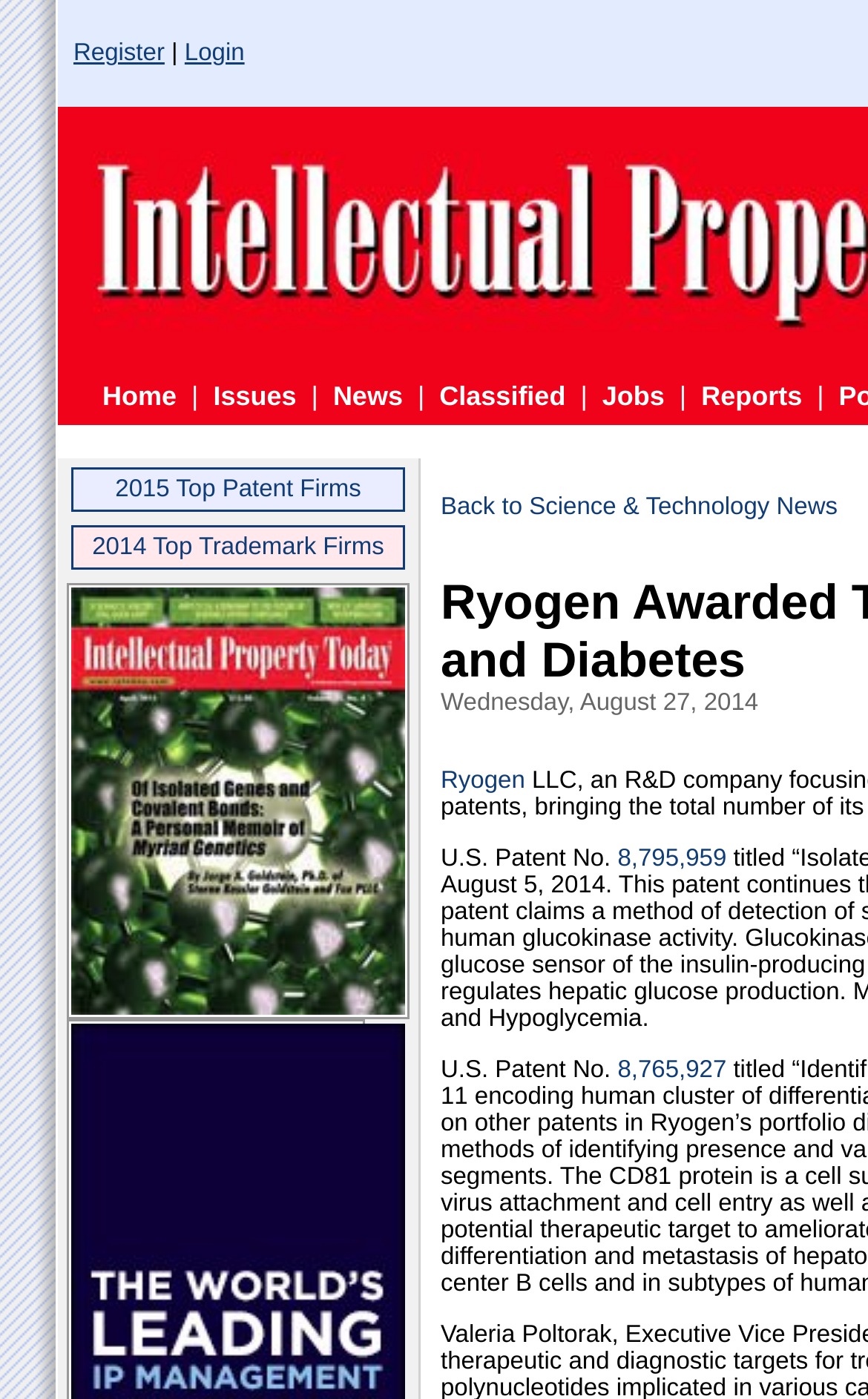Locate and provide the bounding box coordinates for the HTML element that matches this description: "alt="Current Issue"".

[0.082, 0.711, 0.467, 0.73]